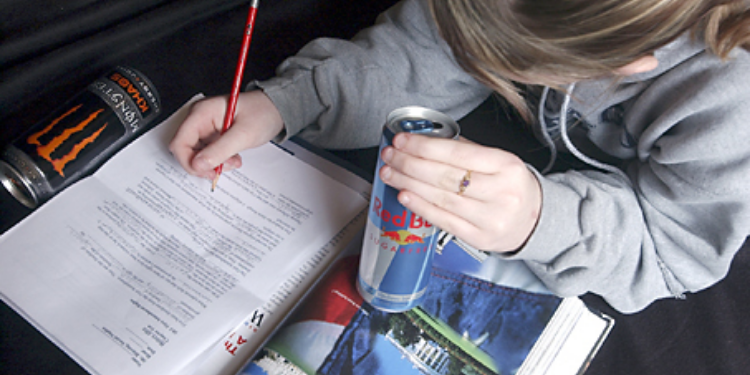Provide a short, one-word or phrase answer to the question below:
What is the purpose of the energy drinks?

To enhance focus and productivity